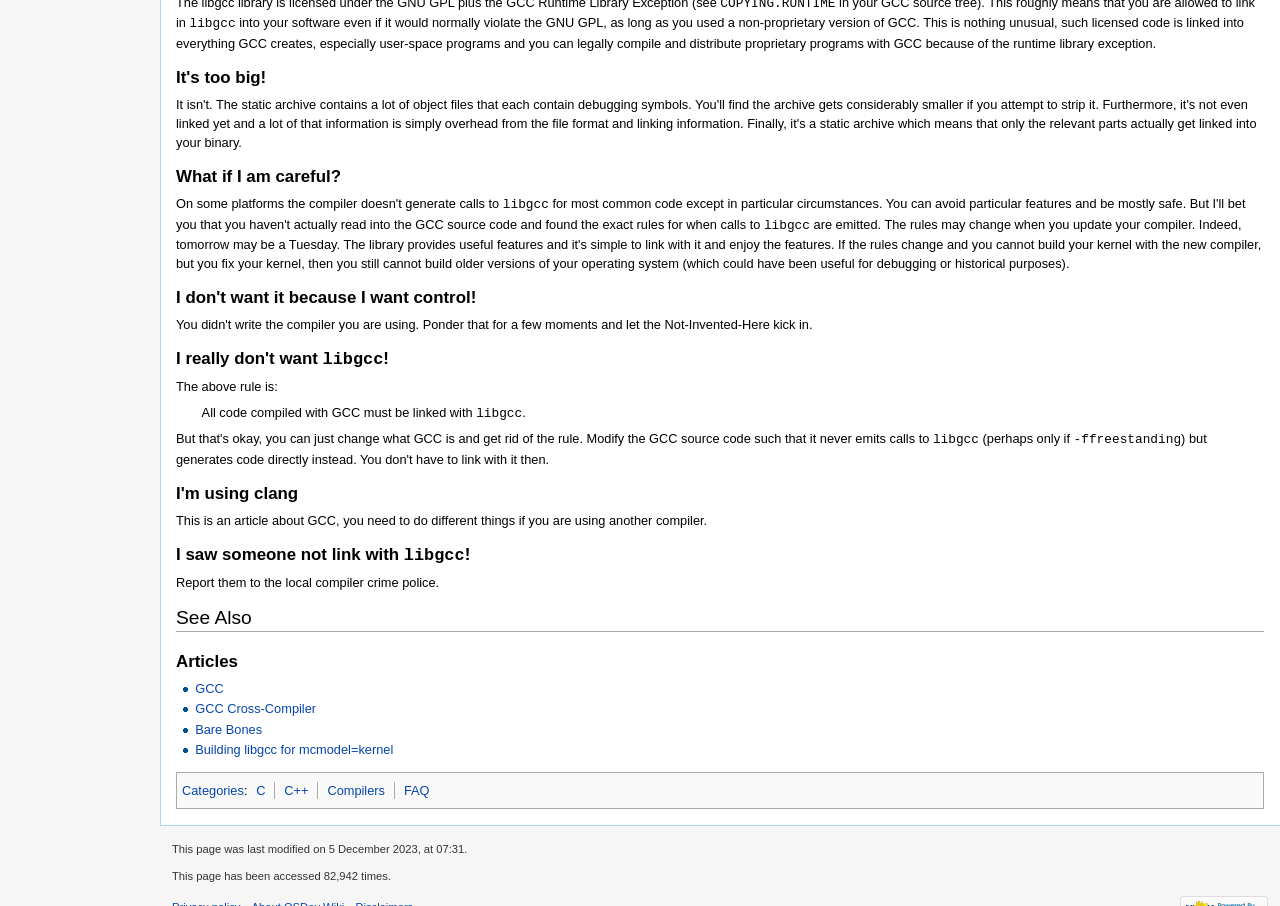What is the name of the library that all code compiled with GCC must be linked with?
Answer the question in as much detail as possible.

The text states 'All code compiled with GCC must be linked with libgcc.' This clearly indicates that libgcc is the required library.